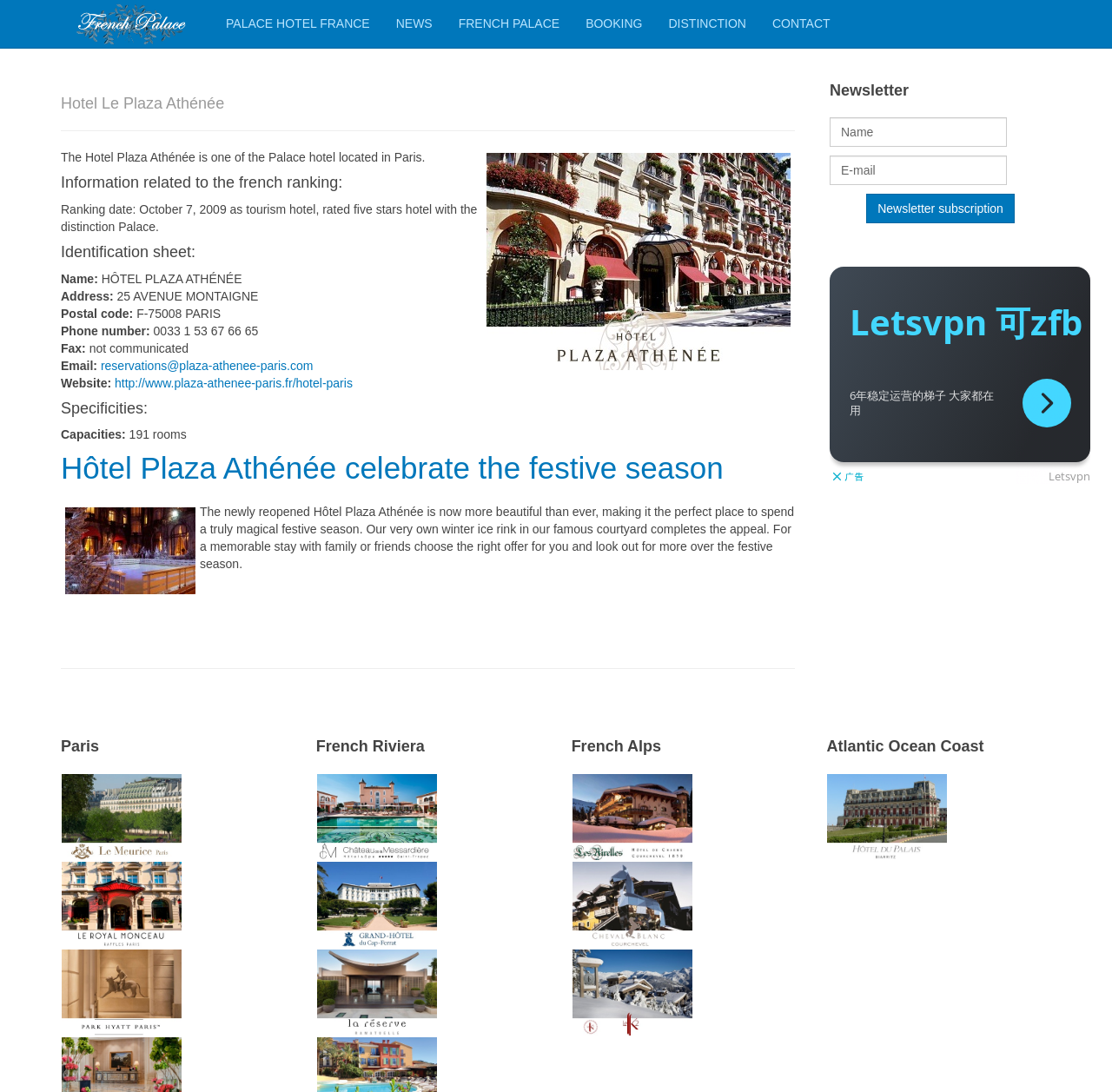Indicate the bounding box coordinates of the element that must be clicked to execute the instruction: "Subscribe to the newsletter". The coordinates should be given as four float numbers between 0 and 1, i.e., [left, top, right, bottom].

[0.779, 0.177, 0.912, 0.204]